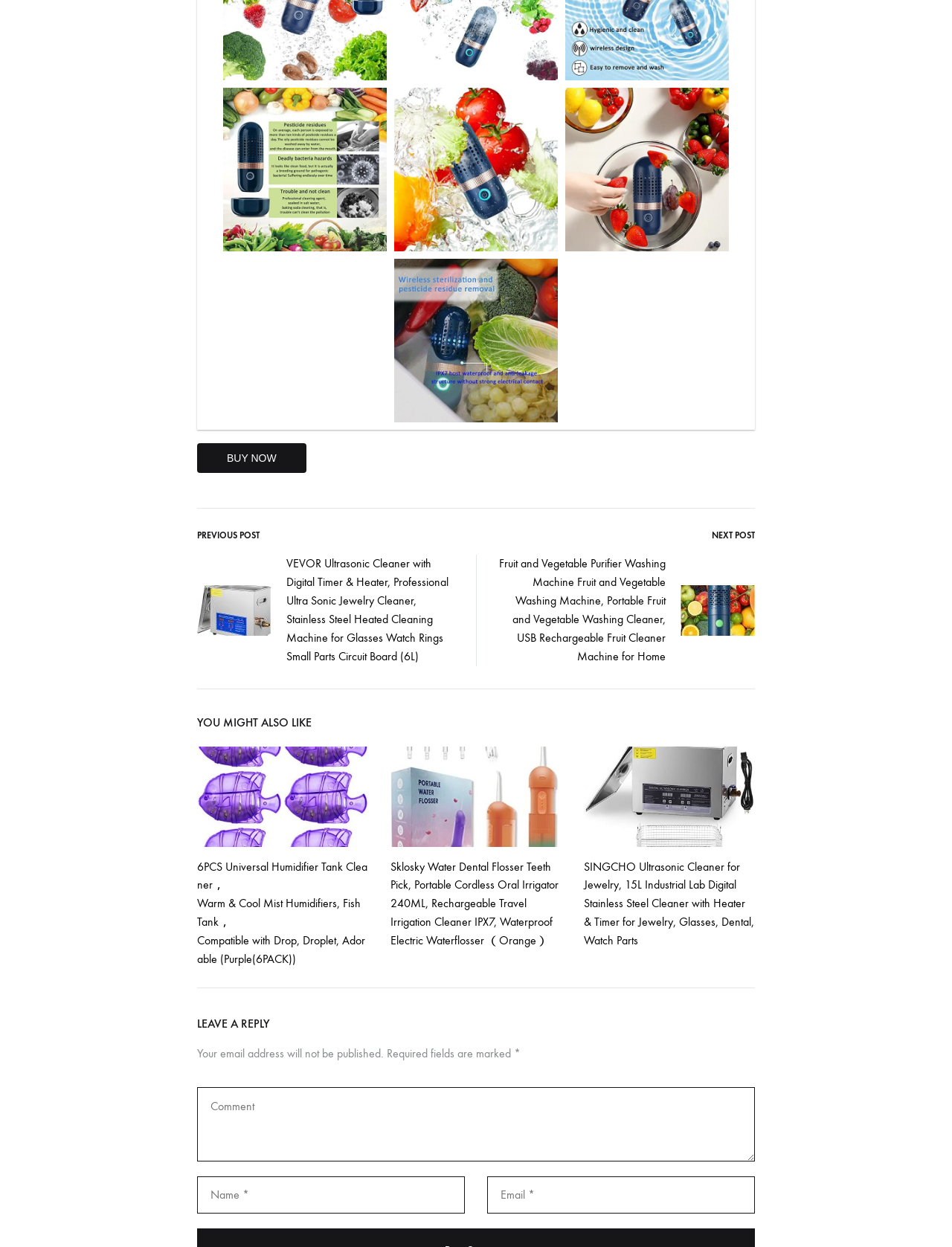Please find the bounding box coordinates of the element that you should click to achieve the following instruction: "Enter your name". The coordinates should be presented as four float numbers between 0 and 1: [left, top, right, bottom].

[0.207, 0.943, 0.488, 0.973]